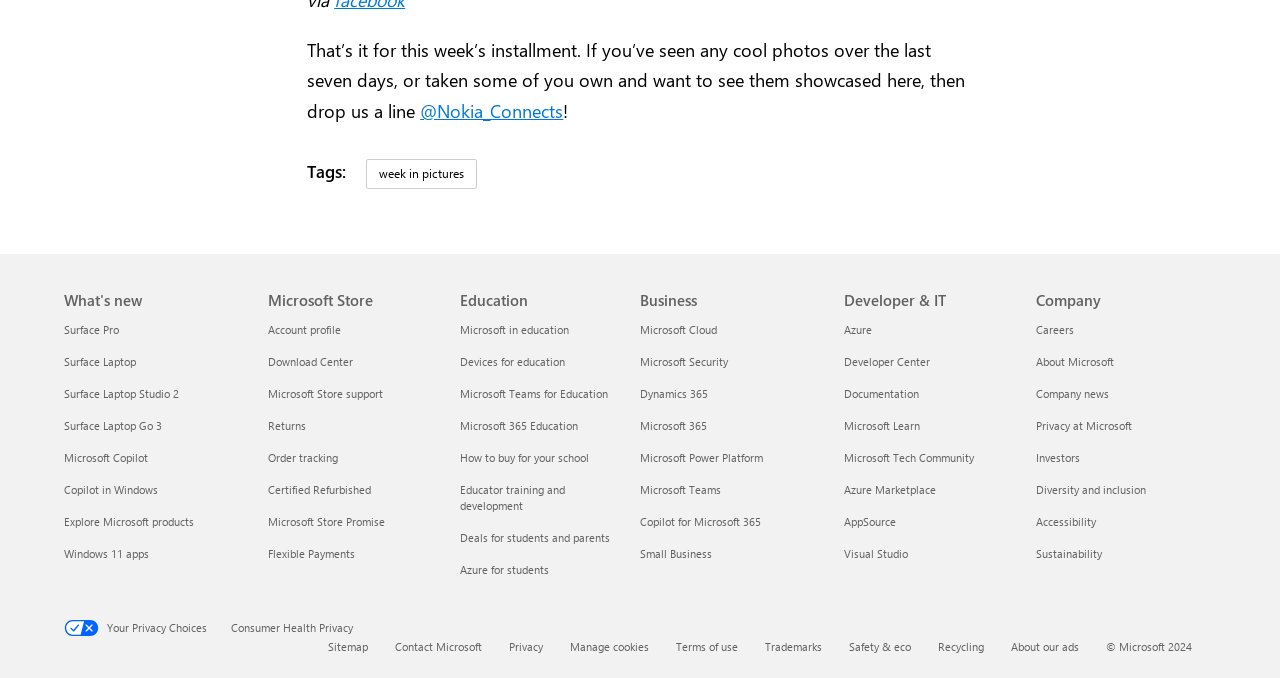Please identify the bounding box coordinates of the element I need to click to follow this instruction: "Click on 'What's new'".

[0.05, 0.374, 0.191, 0.463]